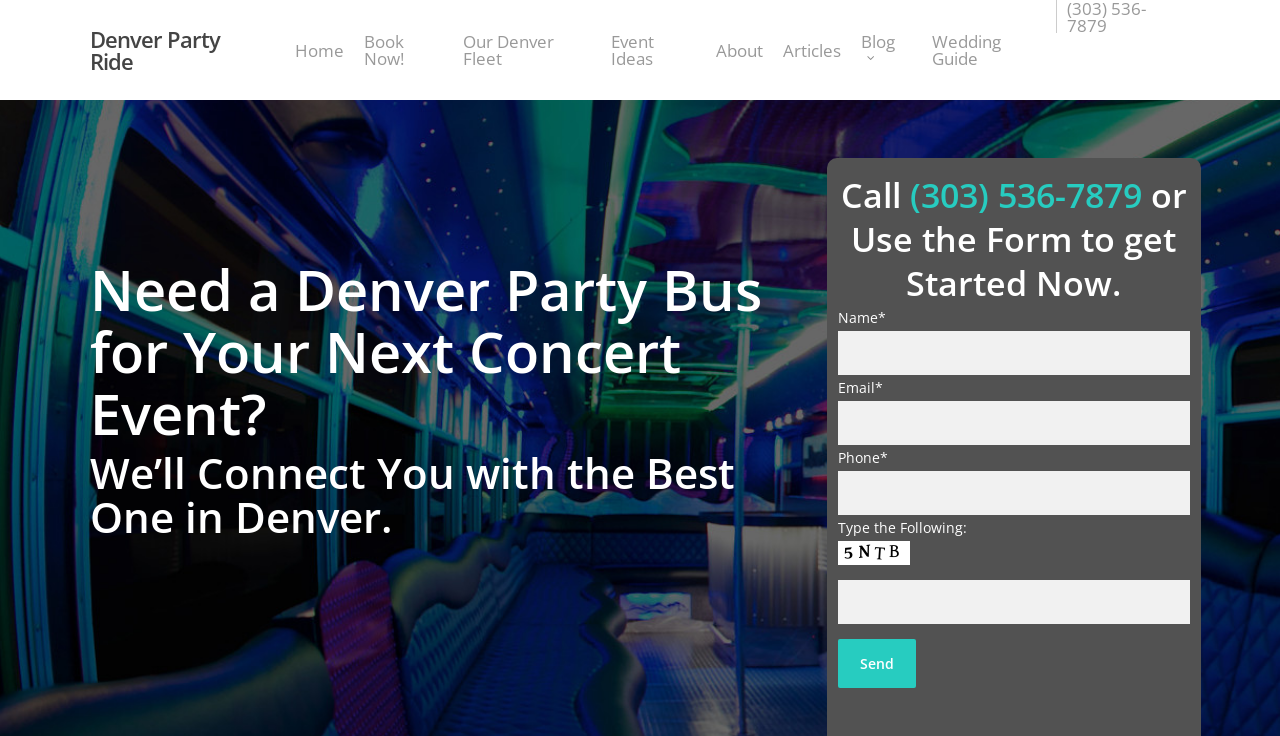Given the element description, predict the bounding box coordinates in the format (top-left x, top-left y, bottom-right x, bottom-right y), using floating point numbers between 0 and 1: Home

[0.222, 0.056, 0.276, 0.079]